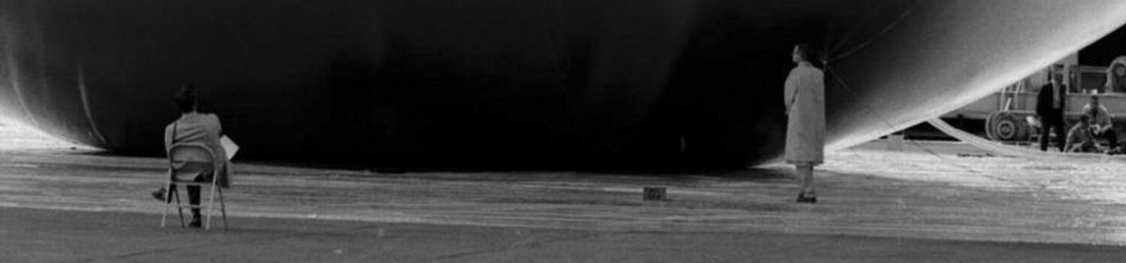How many people are present in the scene?
Please respond to the question with a detailed and informative answer.

The caption describes one person sitting on a chair, engrossed in their notes or sketches, and another person standing nearby, gazing at the ship's hull. This indicates that there are two people present in the scene.